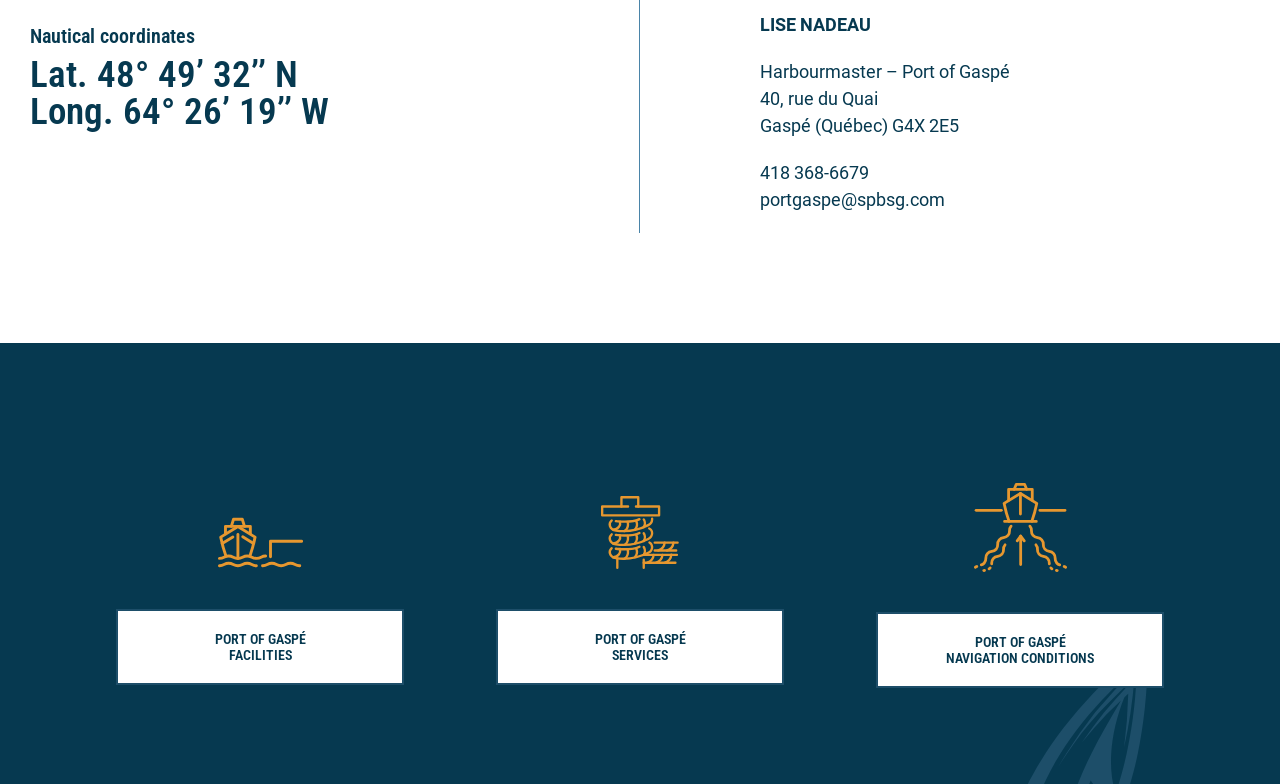Please provide a short answer using a single word or phrase for the question:
What is the latitude of the location?

48° 49’ 32’’ N